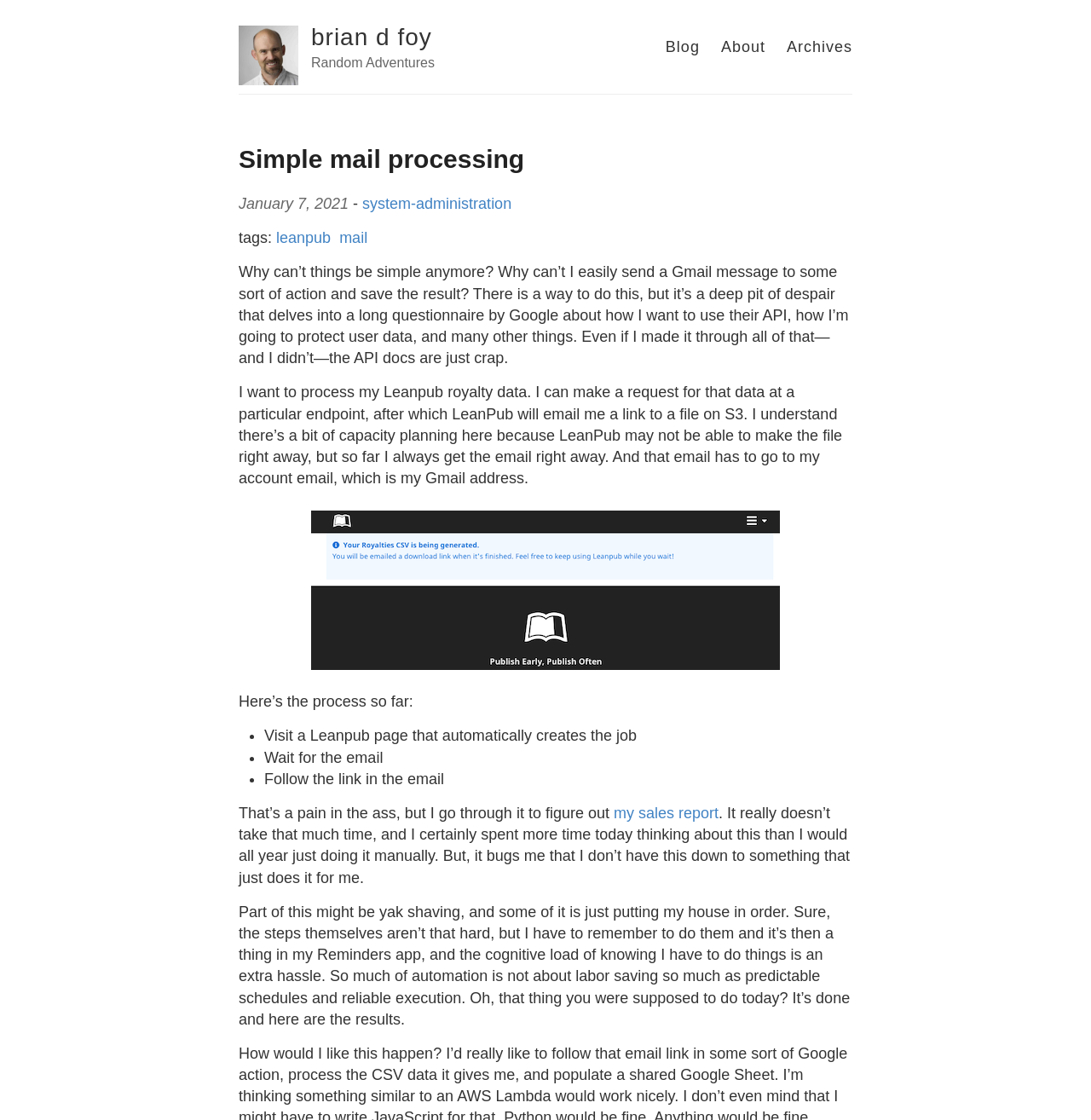Explain in detail what is displayed on the webpage.

The webpage is a blog post titled "Simple mail processing" by brian d foy. At the top, there is a logo image and a link to the blog's homepage. Below the logo, the author's name "brian d foy" is displayed, along with a link to the author's page. To the right of the author's name, there are three links: "Blog", "About", and "Archives".

The main content of the blog post starts with a heading "Simple mail processing" followed by the date "January 7, 2021" and a category label "system-administration". Below the heading, there are several paragraphs of text discussing the author's frustration with the complexity of automating a simple task, such as sending a Gmail message to trigger an action and saving the result. The text also explains the author's desire to process Leanpub royalty data and the steps involved in doing so.

The blog post also includes a list of steps, marked with bullet points, outlining the process of visiting a Leanpub page, waiting for an email, following the link in the email, and generating a sales report. Throughout the text, there are links to related topics, such as "leanpub" and "mail".

Overall, the webpage is a personal blog post discussing the author's experience with automating a task and the importance of predictable schedules and reliable execution in automation.